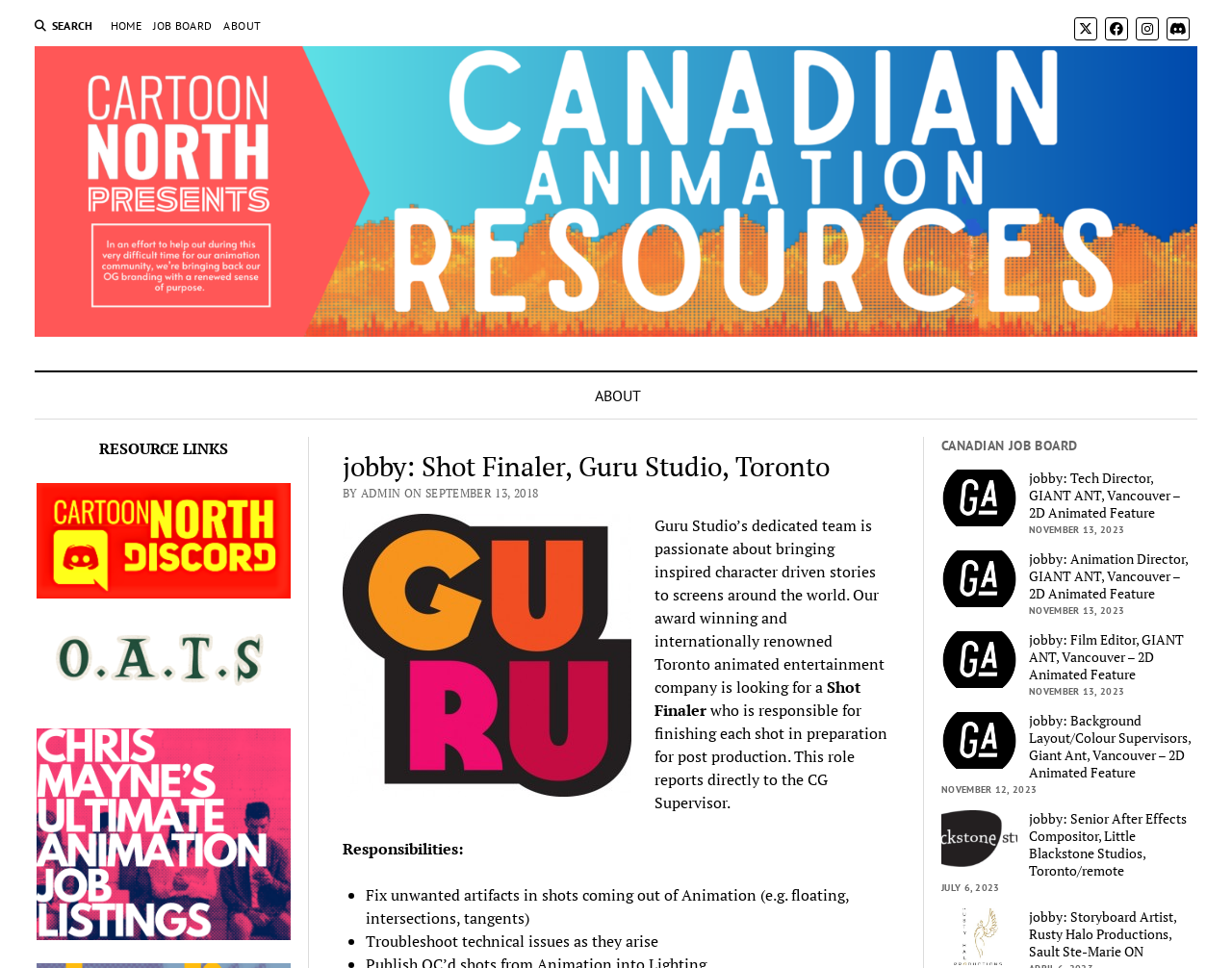Can you find and provide the title of the webpage?

jobby: Shot Finaler, Guru Studio, Toronto